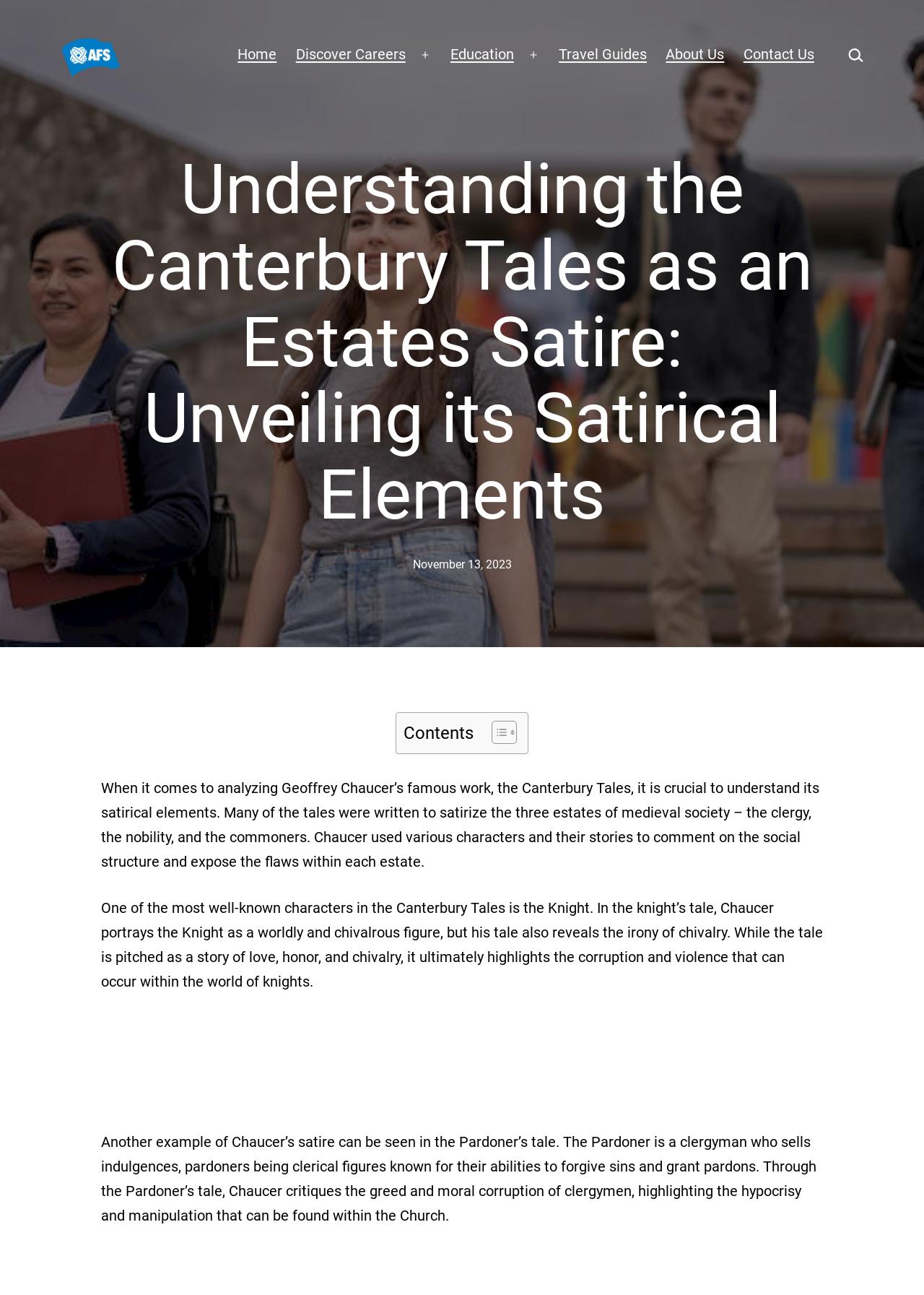Respond to the question below with a concise word or phrase:
What is the occupation of the character being satirized in The Pardoner's Tale?

Clergyman